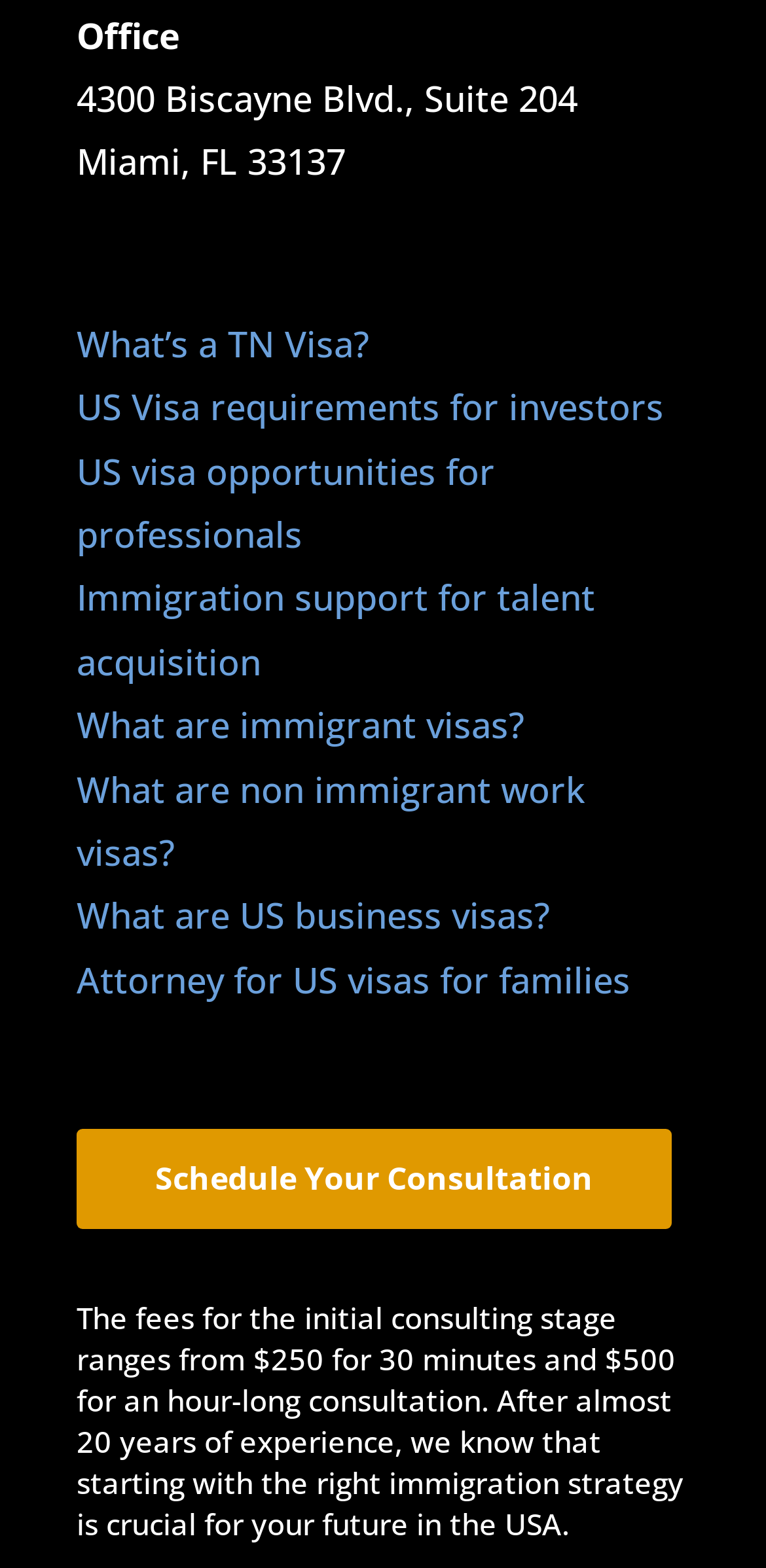How many links are there on the webpage?
Give a one-word or short-phrase answer derived from the screenshot.

9